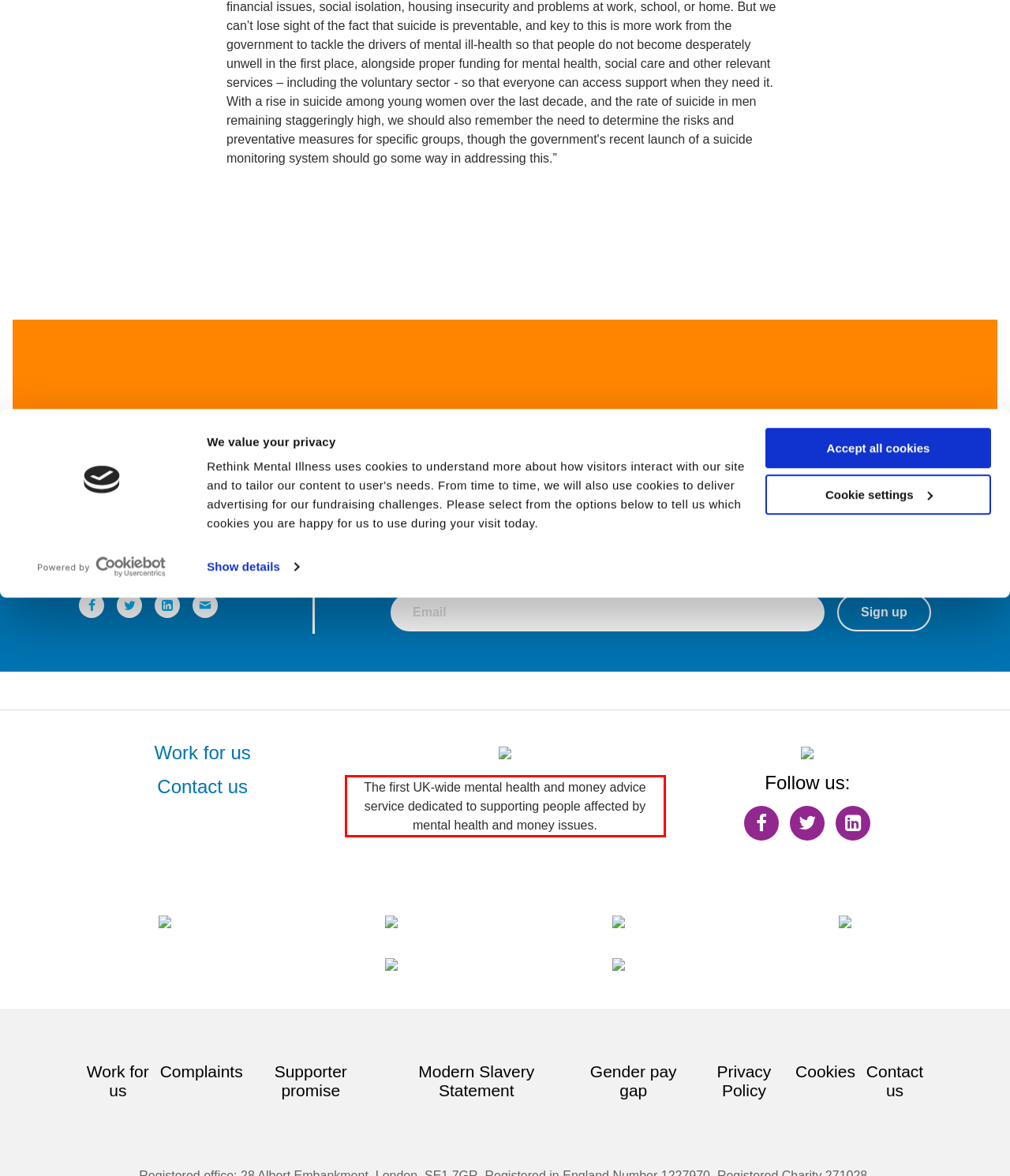Analyze the red bounding box in the provided webpage screenshot and generate the text content contained within.

The first UK-wide mental health and money advice service dedicated to supporting people affected by mental health and money issues.